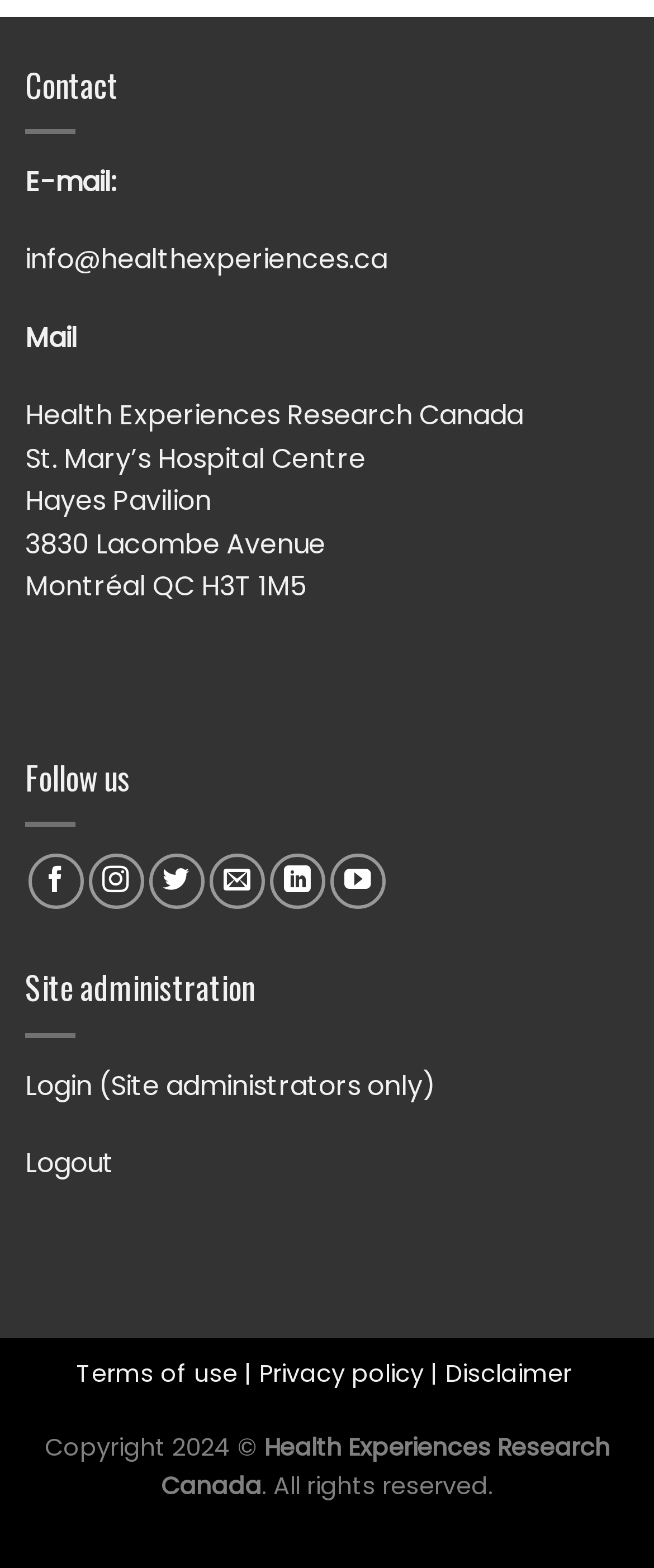Provide a short answer using a single word or phrase for the following question: 
How many social media platforms can you follow?

5